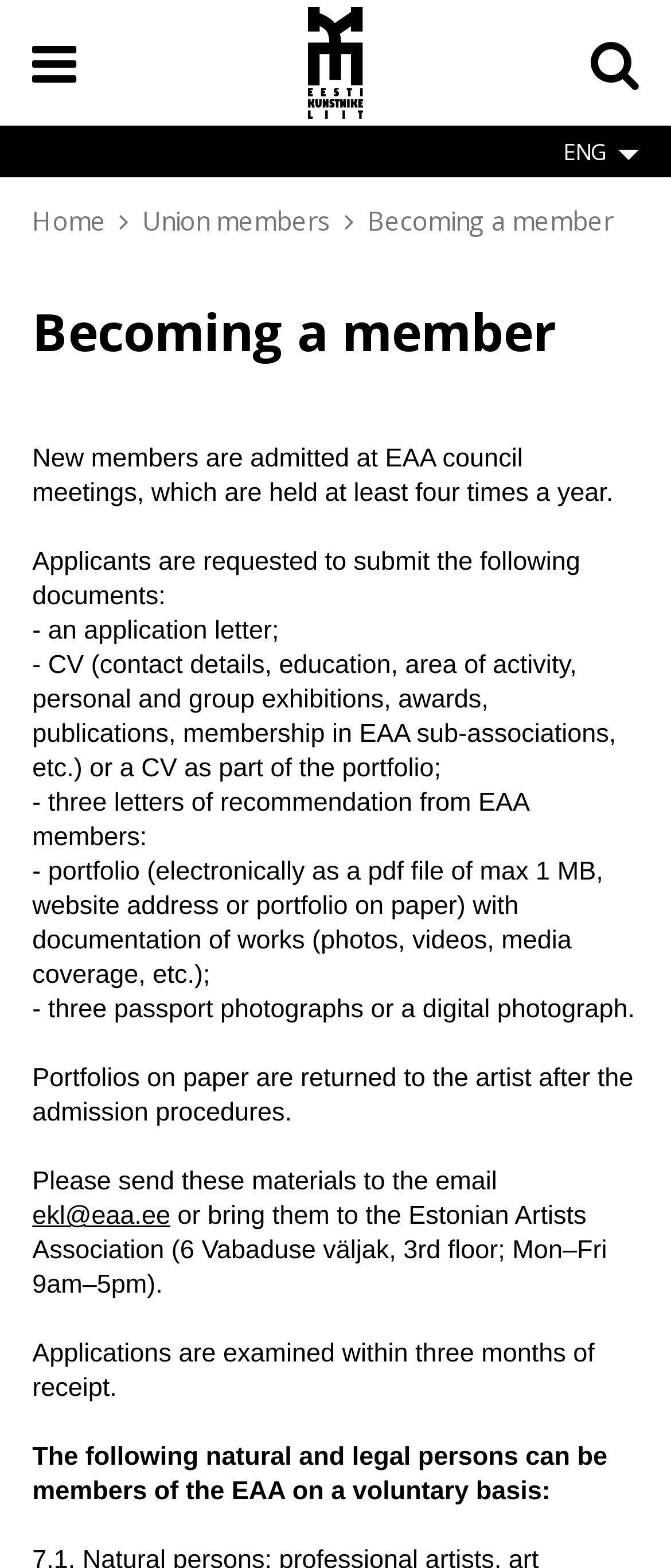Refer to the element description Union members and identify the corresponding bounding box in the screenshot. Format the coordinates as (top-left x, top-left y, bottom-right x, bottom-right y) with values in the range of 0 to 1.

[0.212, 0.13, 0.494, 0.152]